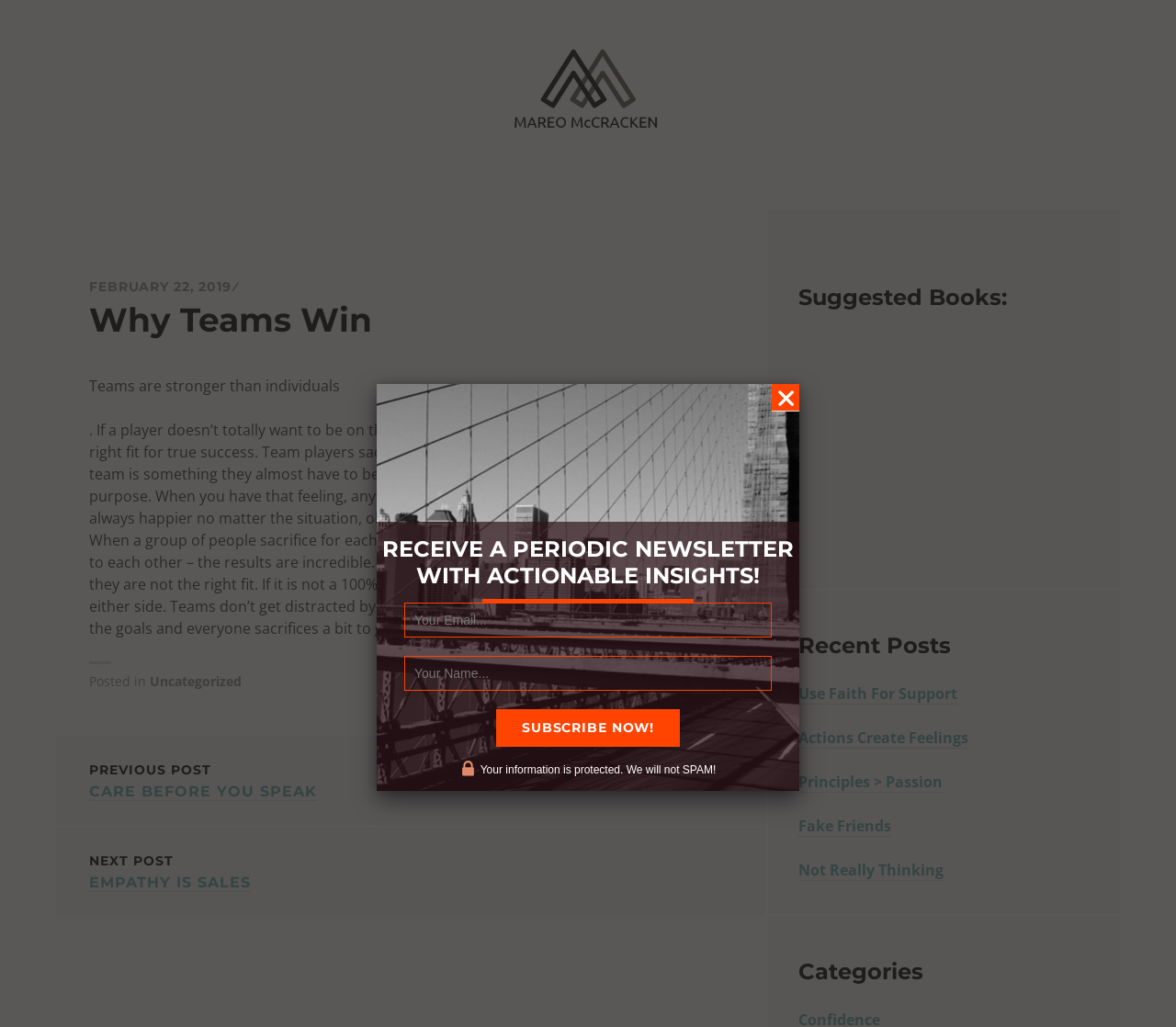Please answer the following question using a single word or phrase: 
What is the suggested action to receive a periodic newsletter?

Subscribe Now!